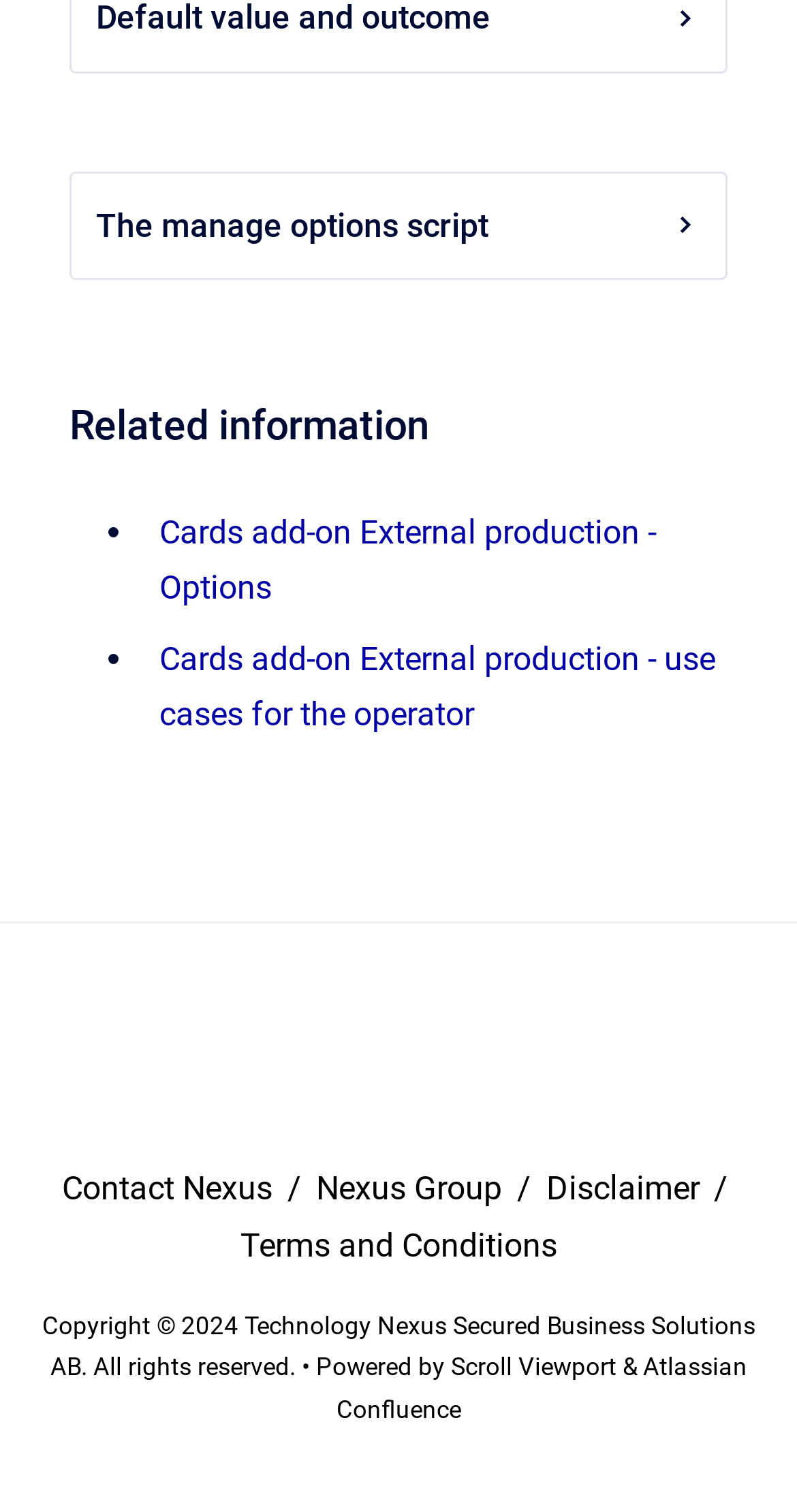Find the bounding box coordinates of the element to click in order to complete the given instruction: "Expand the manage options."

[0.09, 0.114, 0.91, 0.183]